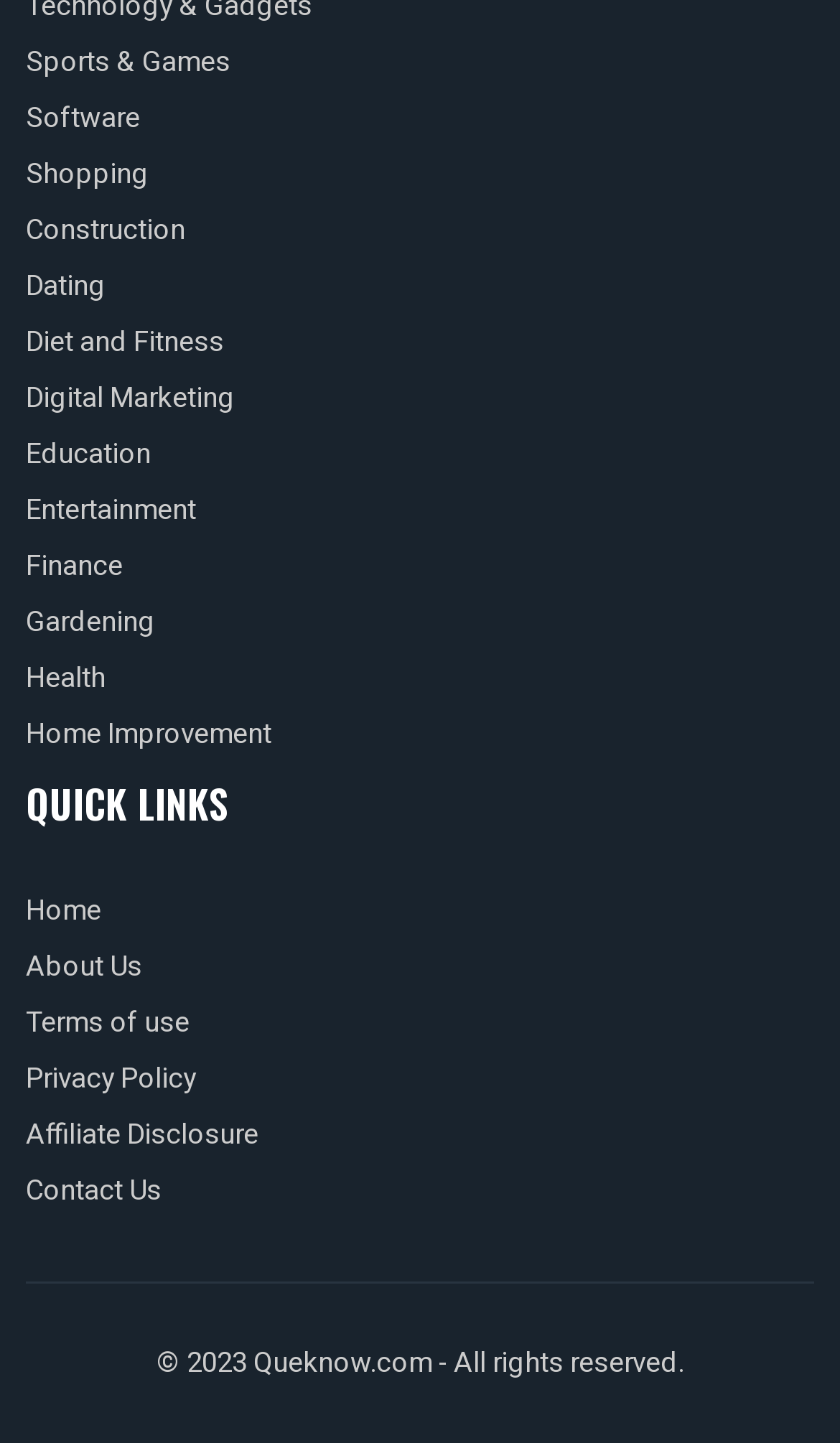Locate the bounding box coordinates for the element described below: "Home Improvement". The coordinates must be four float values between 0 and 1, formatted as [left, top, right, bottom].

[0.031, 0.494, 0.323, 0.522]